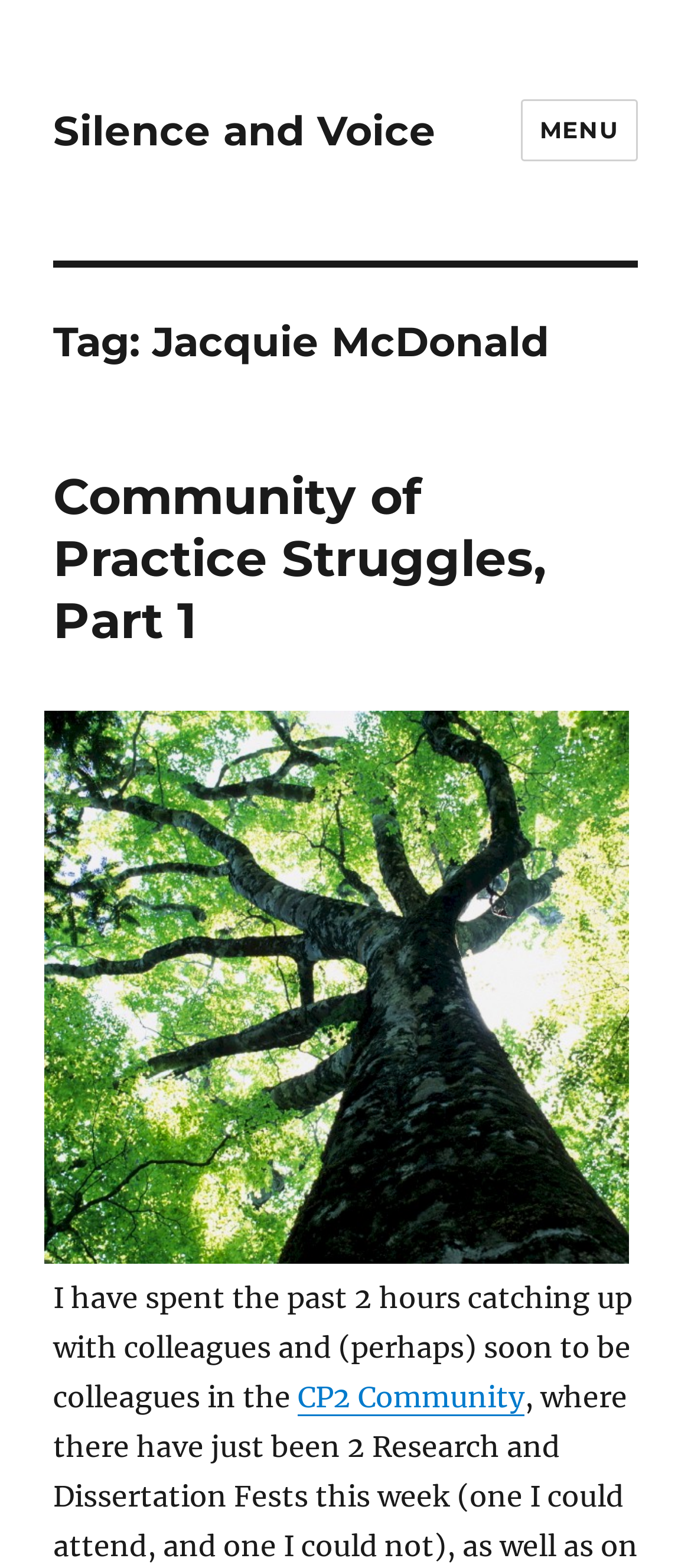Extract the bounding box coordinates for the UI element described by the text: "Menu". The coordinates should be in the form of [left, top, right, bottom] with values between 0 and 1.

[0.753, 0.063, 0.923, 0.103]